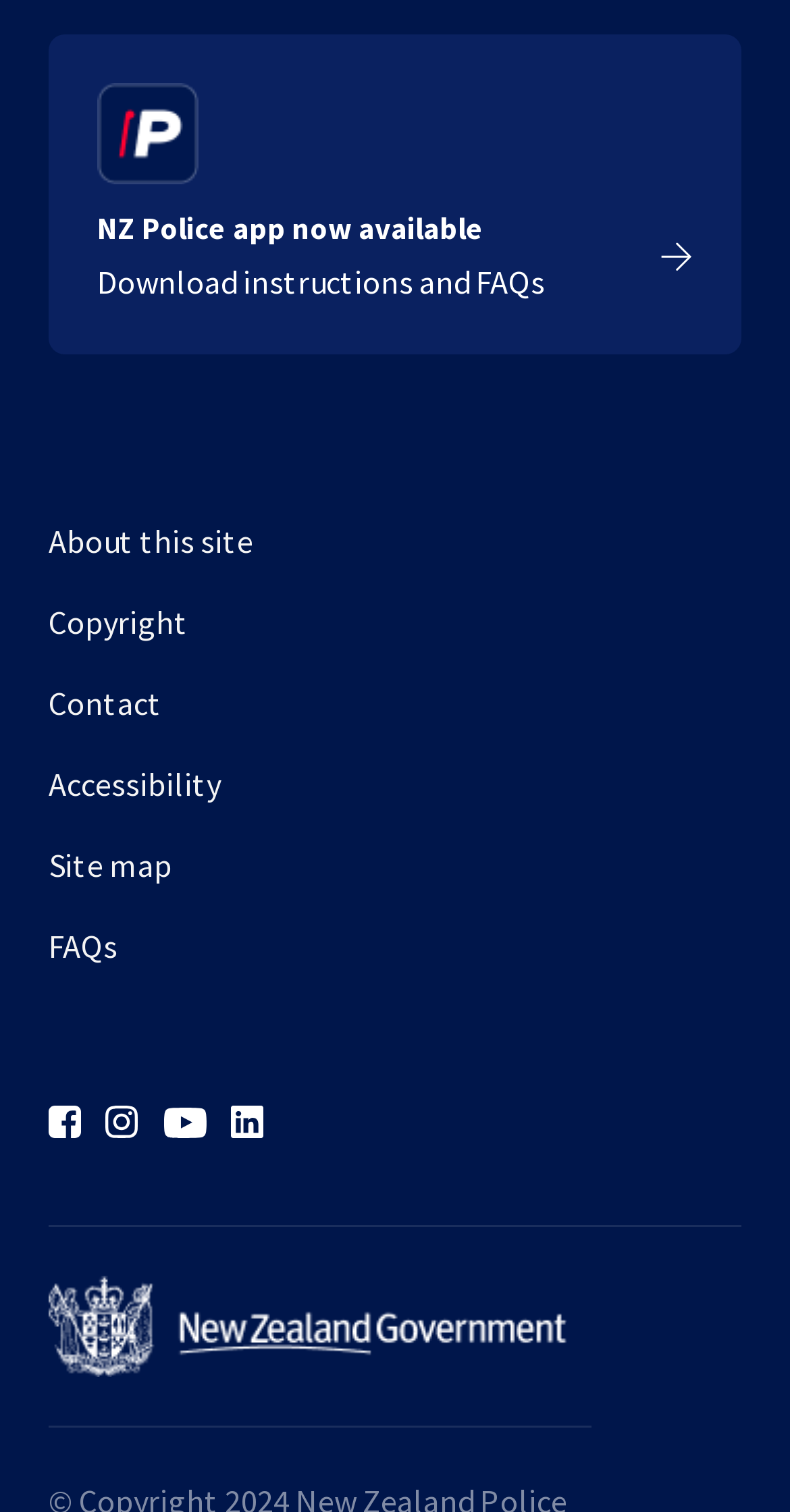Calculate the bounding box coordinates for the UI element based on the following description: "About this site". Ensure the coordinates are four float numbers between 0 and 1, i.e., [left, top, right, bottom].

[0.062, 0.342, 0.938, 0.395]